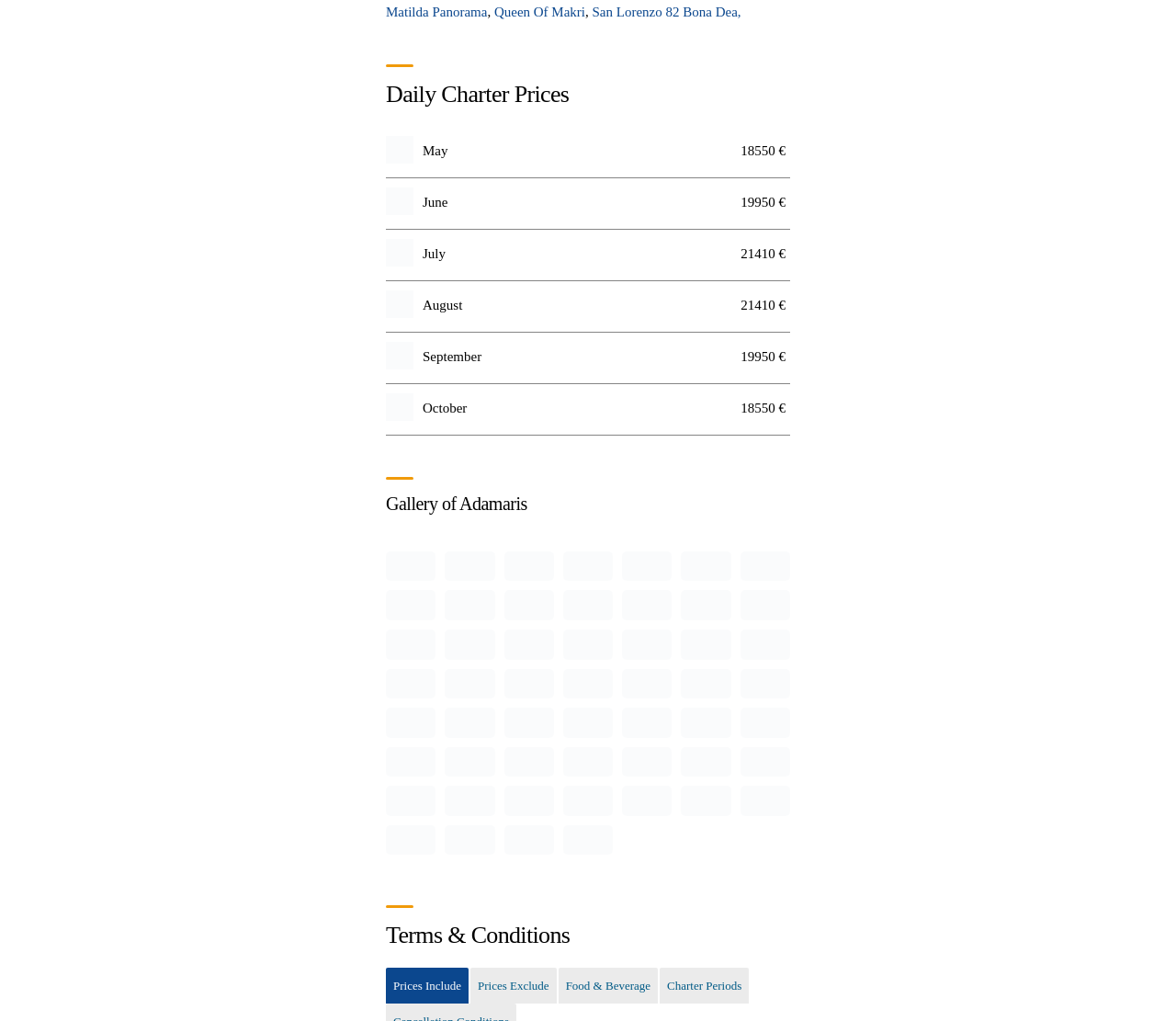How many images are there in the gallery?
Using the image as a reference, answer with just one word or a short phrase.

18